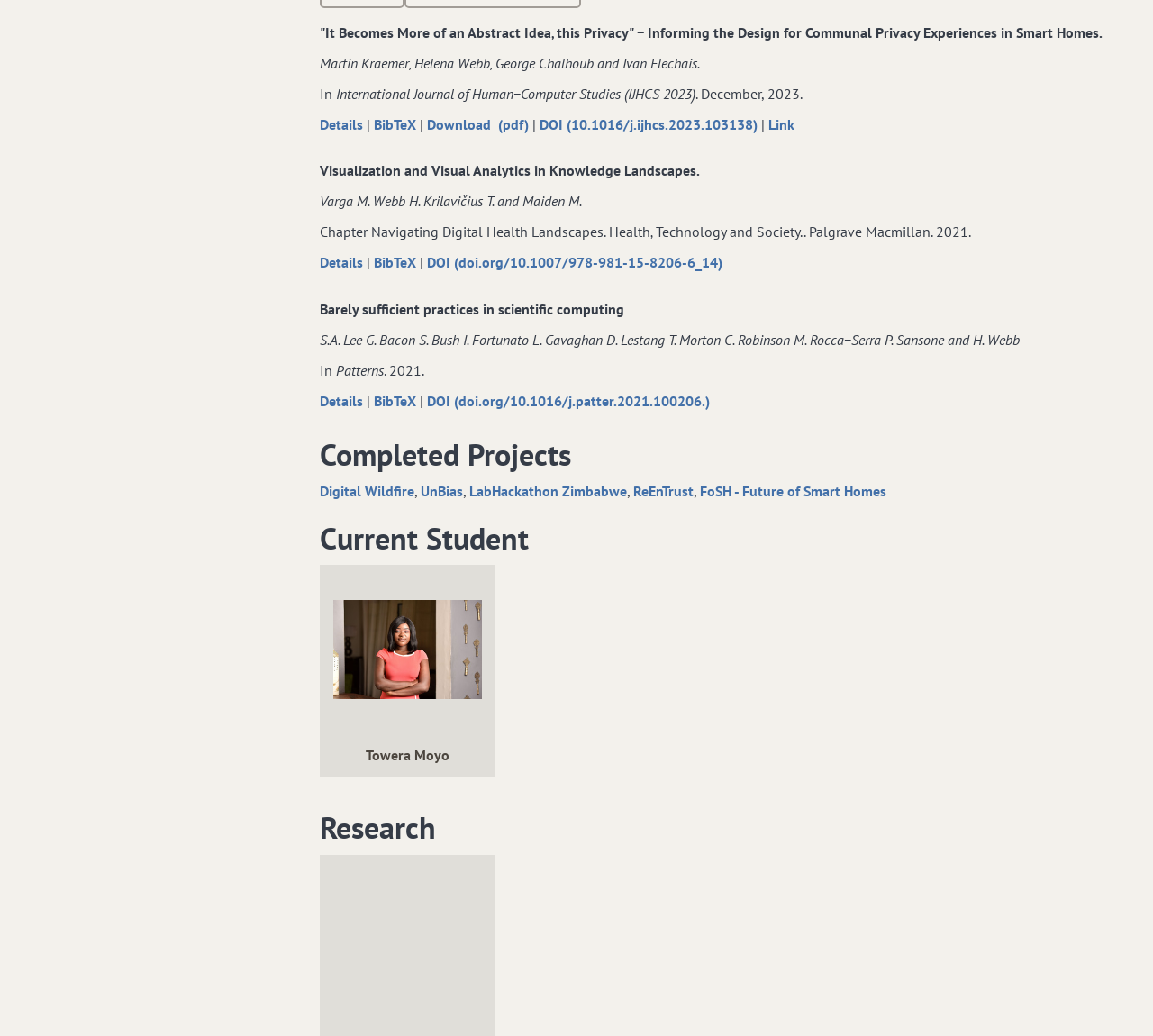Who is the current student mentioned?
Please look at the screenshot and answer in one word or a short phrase.

Towera Moyo